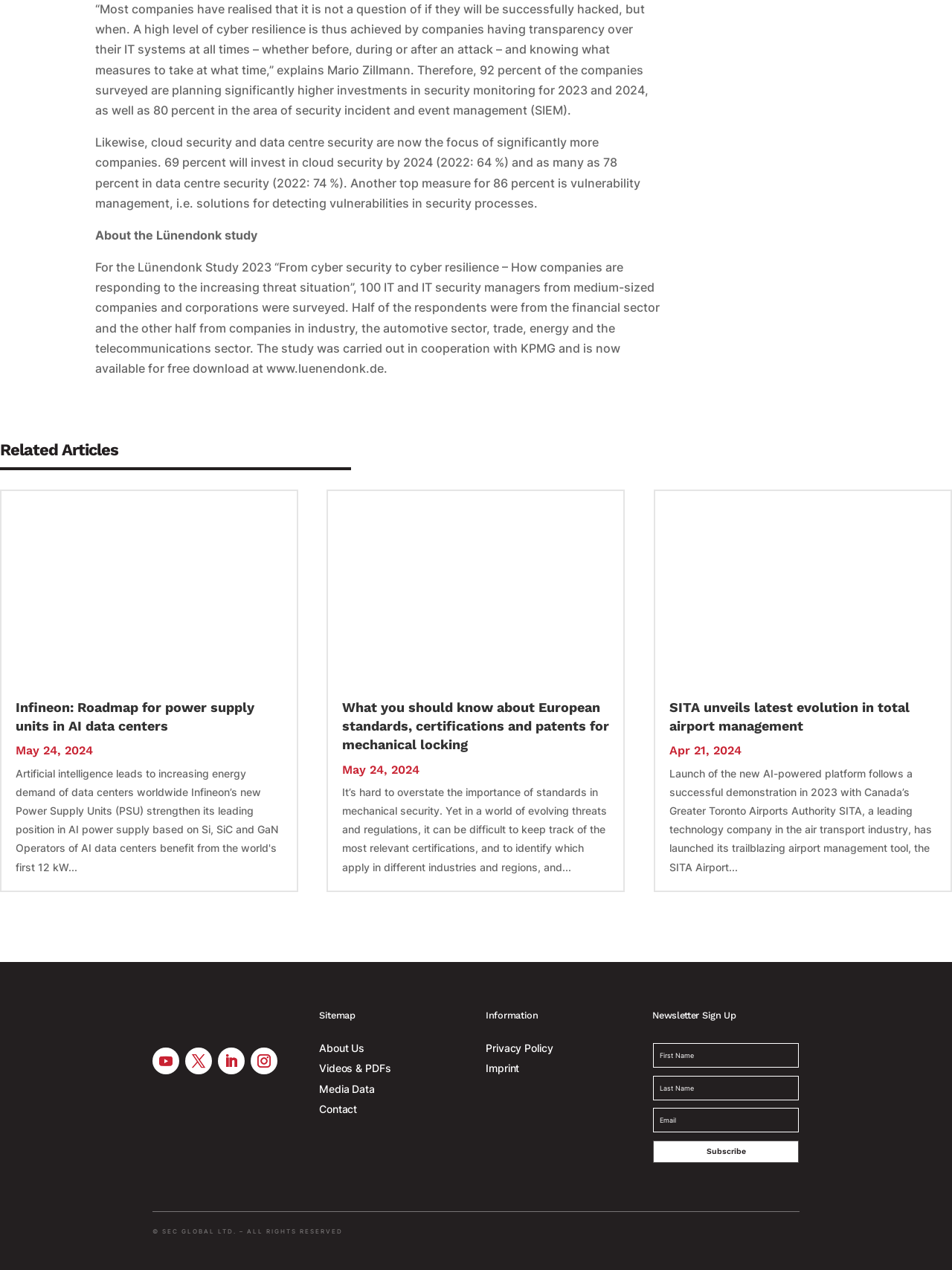What is the purpose of the 'Newsletter Sign Up' section?
Please provide a single word or phrase in response based on the screenshot.

To subscribe to a newsletter